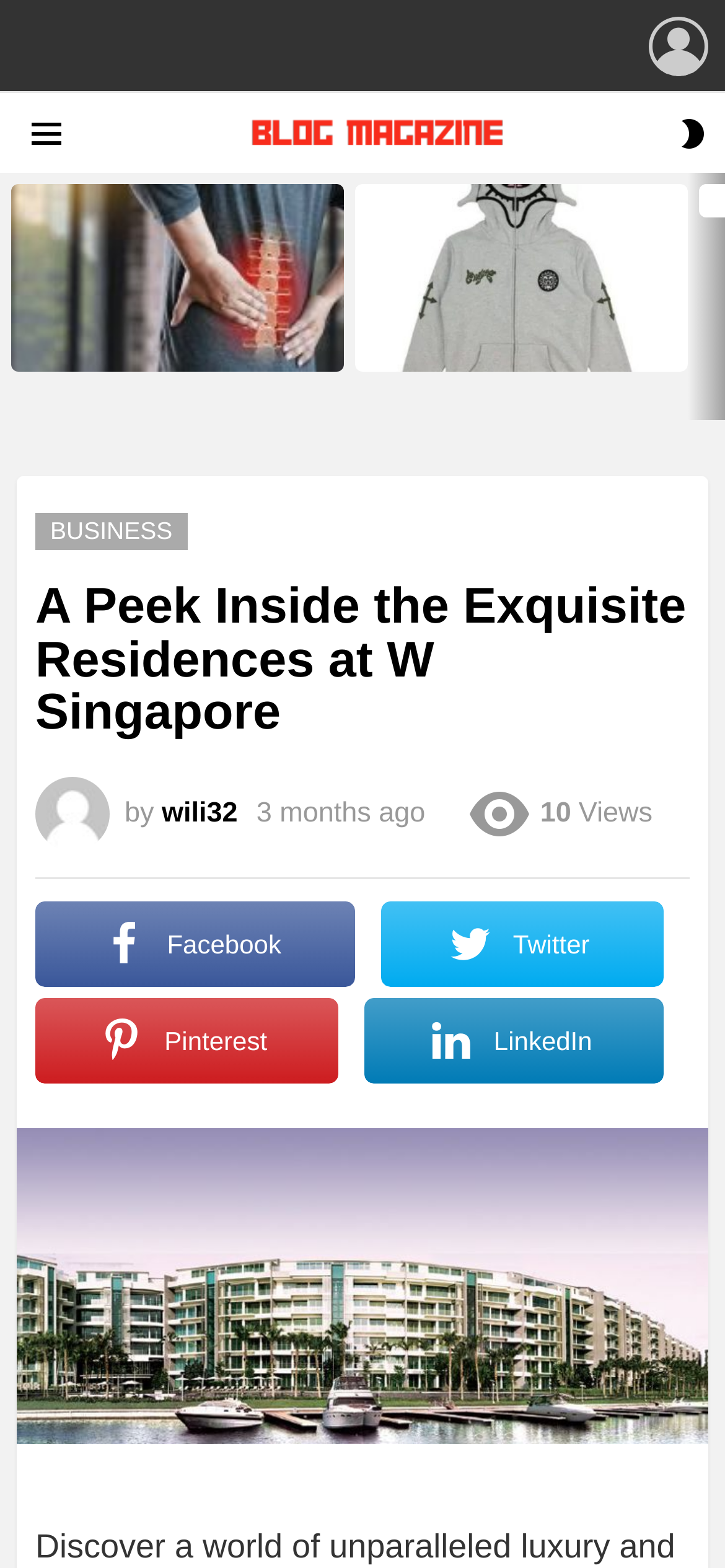Given the element description "Switch skin" in the screenshot, predict the bounding box coordinates of that UI element.

[0.935, 0.066, 0.976, 0.104]